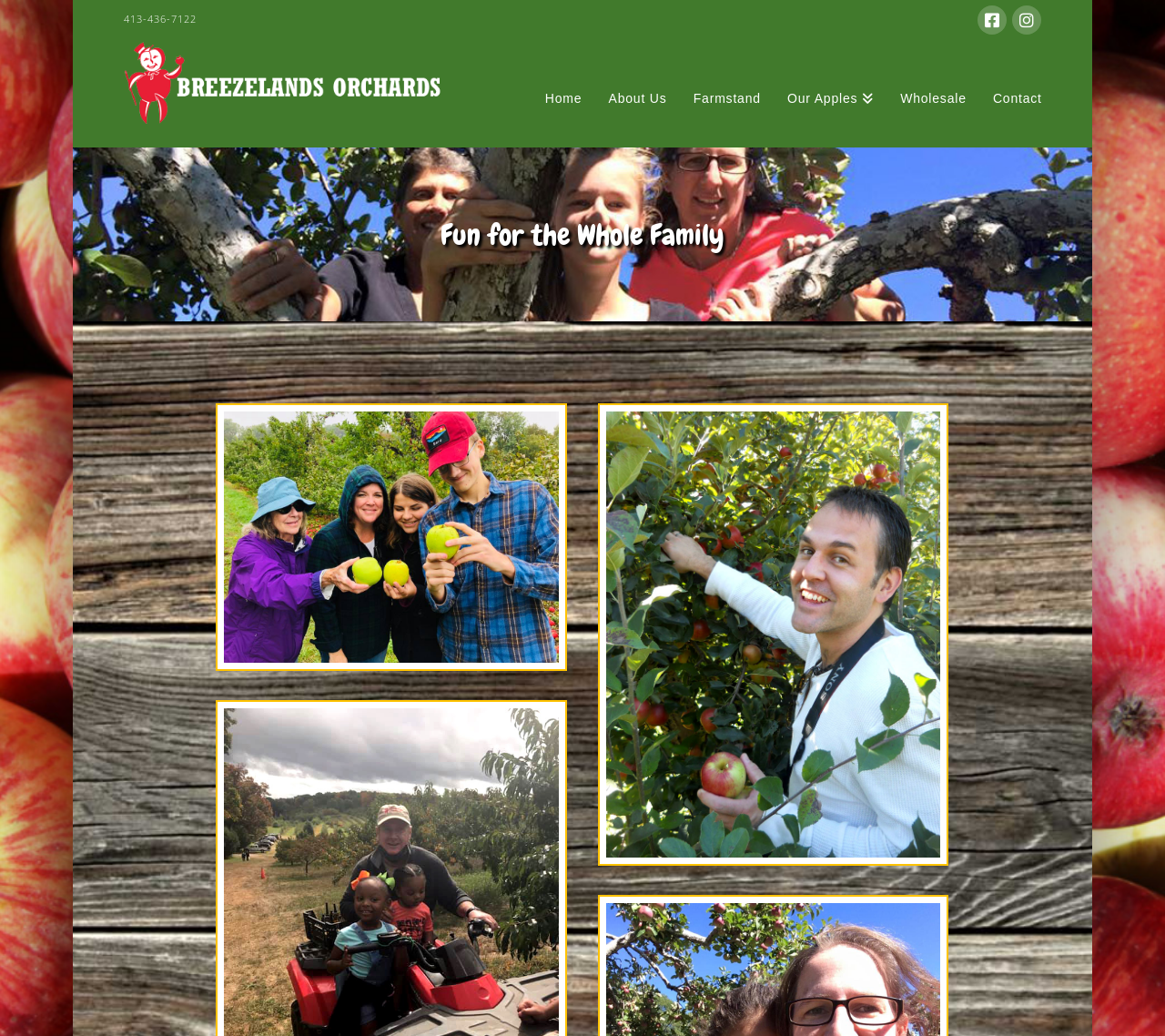What is the name of the farmstand?
Kindly give a detailed and elaborate answer to the question.

I found the name of the farmstand by looking at the link element with the text 'Farmstand', which is part of the navigation menu, and noticing that it is related to the overall title of the webpage 'Breezelands Orchards'.